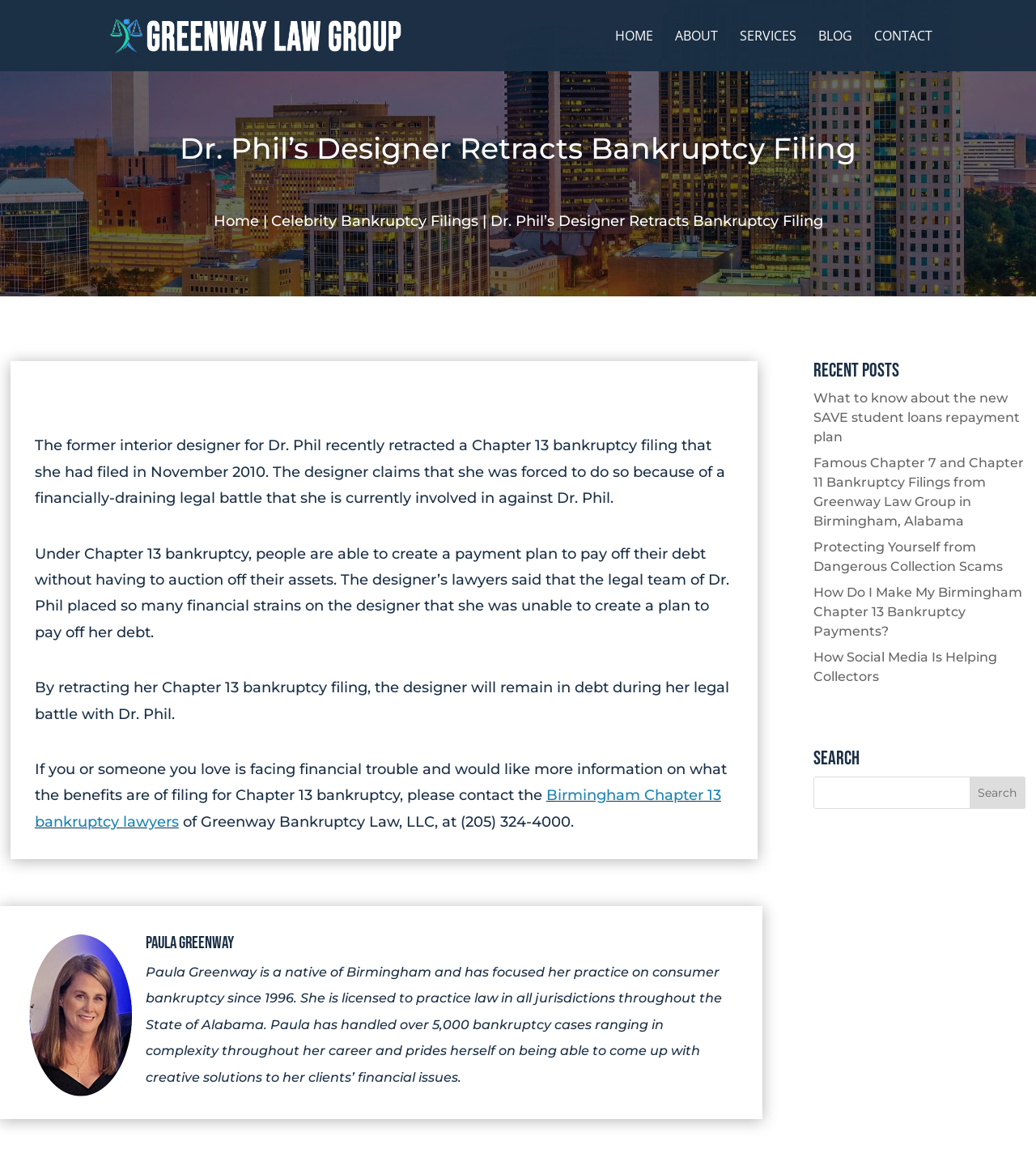Give a short answer using one word or phrase for the question:
What is the name of the bankruptcy attorney?

Paula Greenway